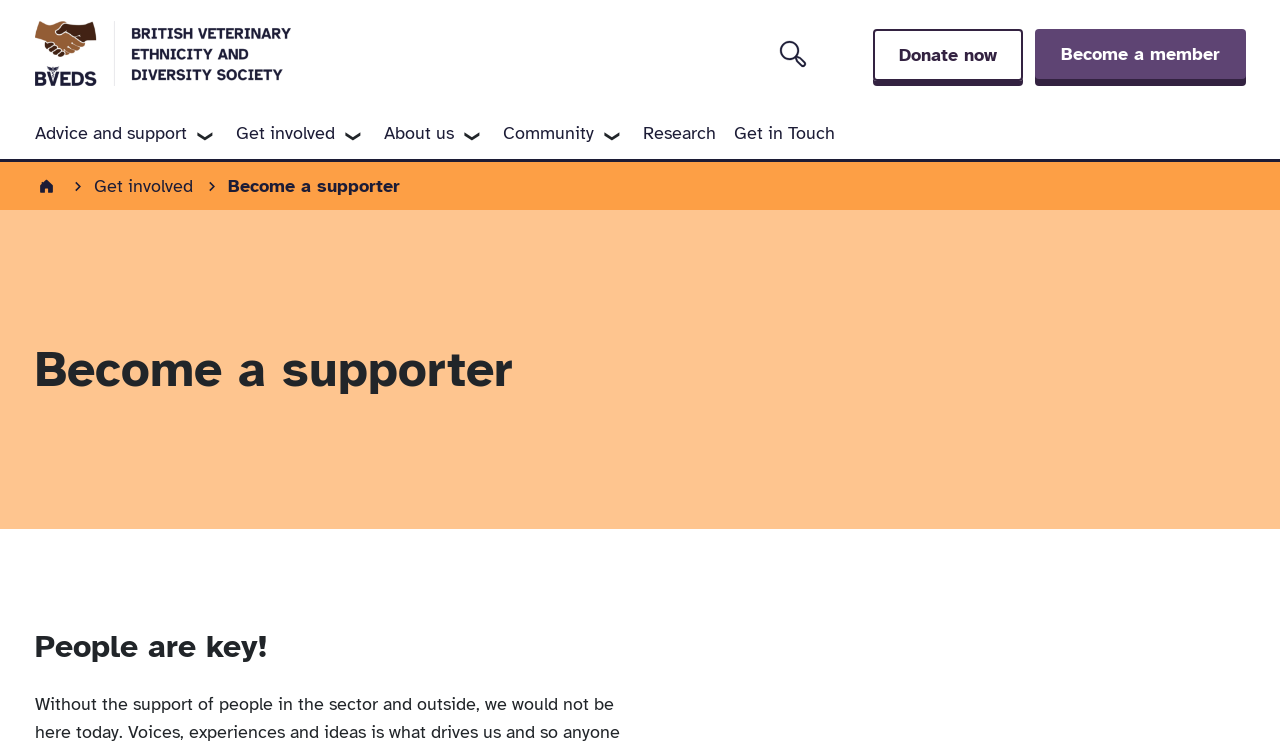Can you find the bounding box coordinates for the UI element given this description: "Research"? Provide the coordinates as four float numbers between 0 and 1: [left, top, right, bottom].

[0.495, 0.146, 0.566, 0.212]